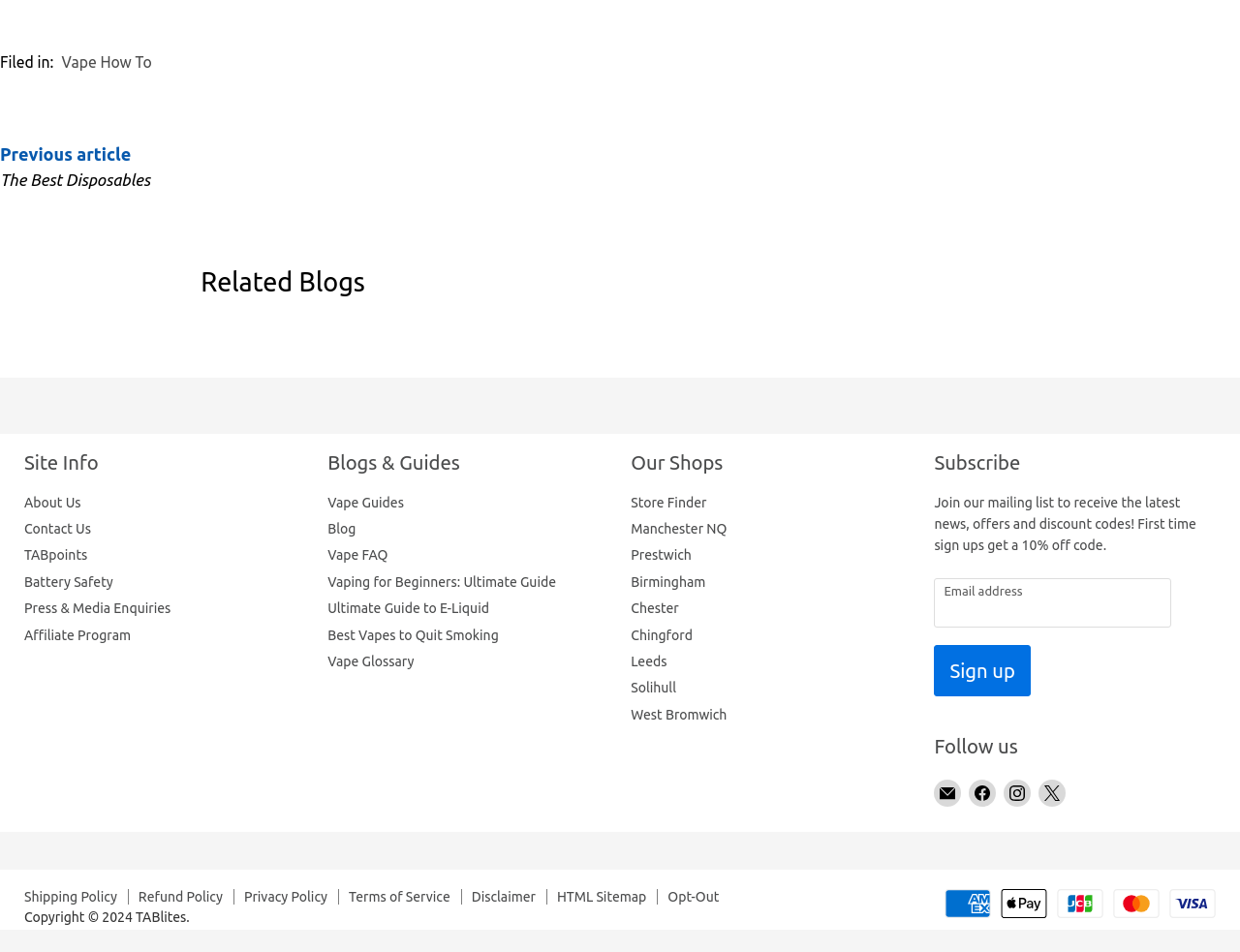How many social media platforms can you find us on?
Please provide a comprehensive and detailed answer to the question.

Under the 'Follow us' heading, there are links to four different social media platforms: Email, Facebook, Instagram, and X. This suggests that the website can be found on four different social media platforms.